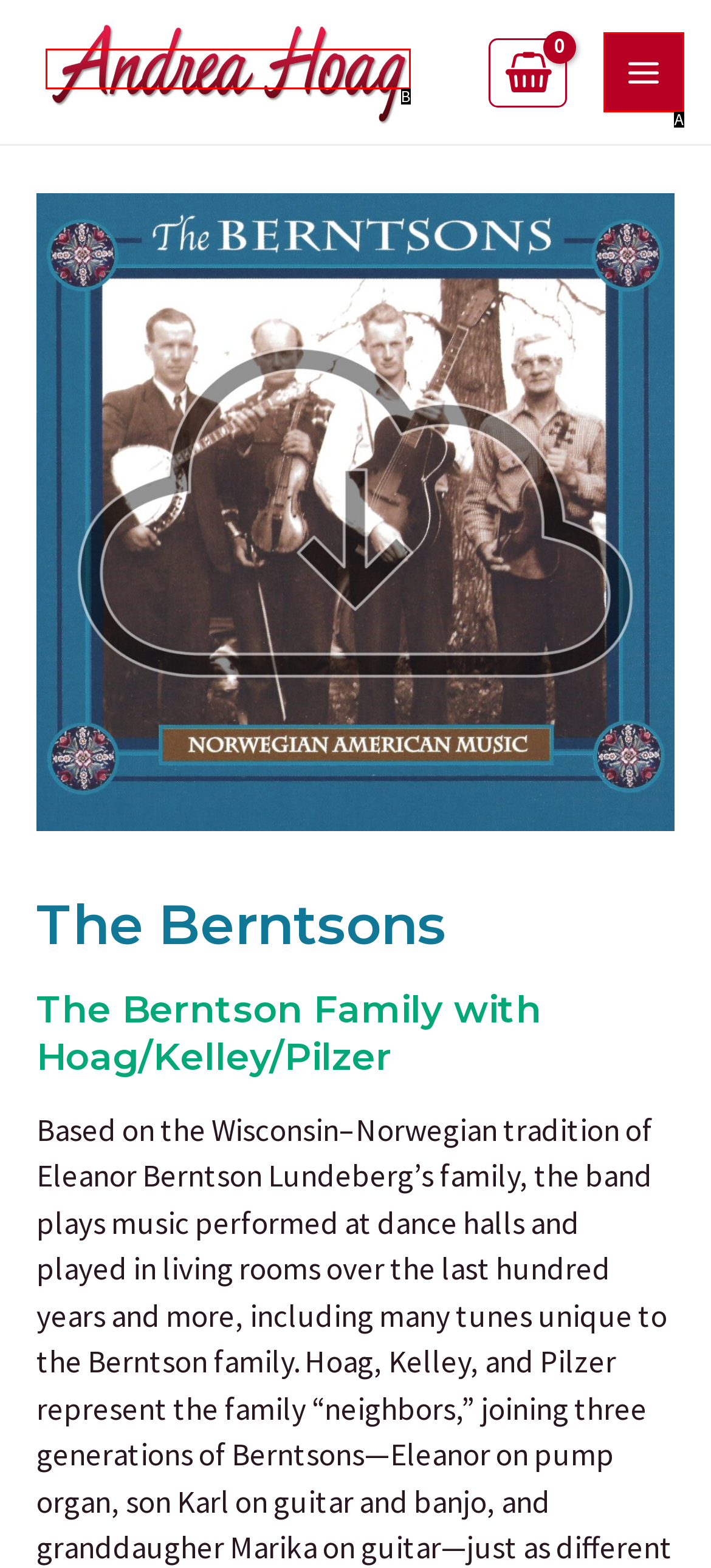Choose the HTML element that corresponds to the description: Autism Homeopathy Treatment
Provide the answer by selecting the letter from the given choices.

None